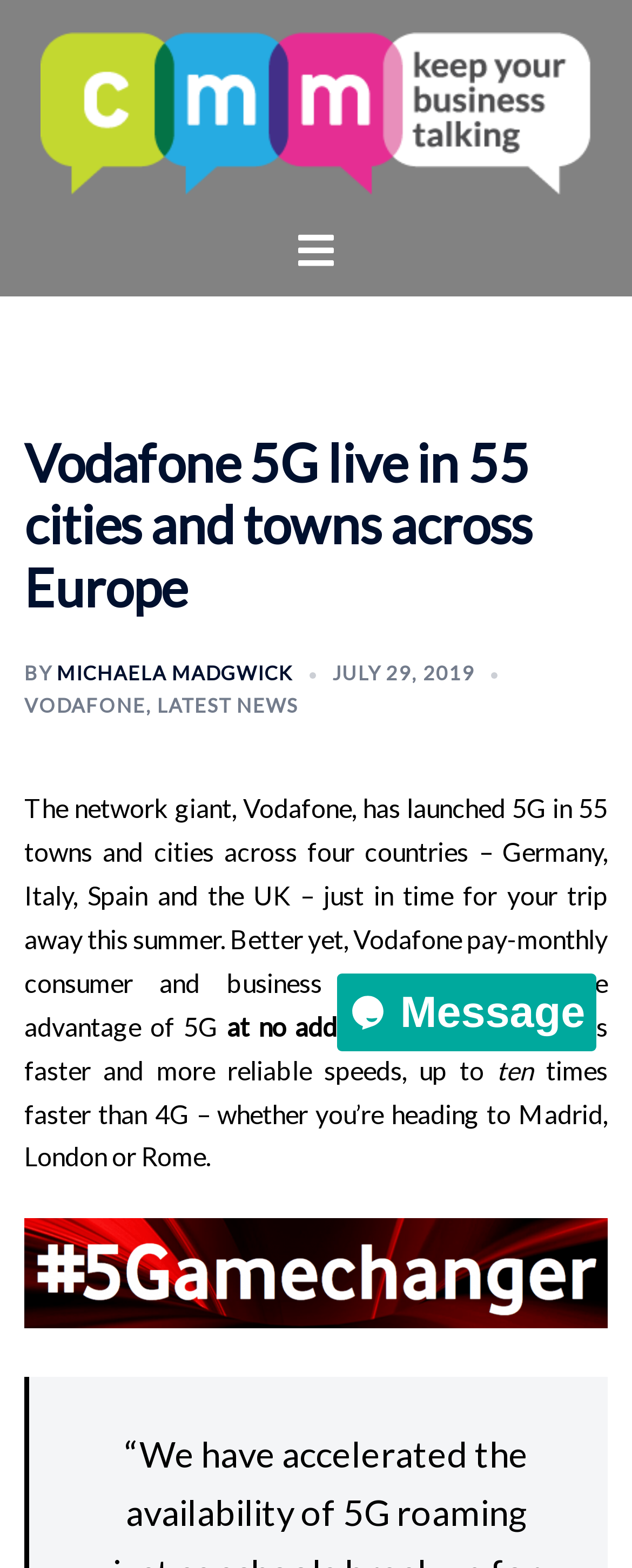Based on the image, please elaborate on the answer to the following question:
Who wrote the article about Vodafone 5G?

The webpage credits MICHAELA MADGWICK as the author of the article about Vodafone 5G, which provides information about the launch and benefits of the service.